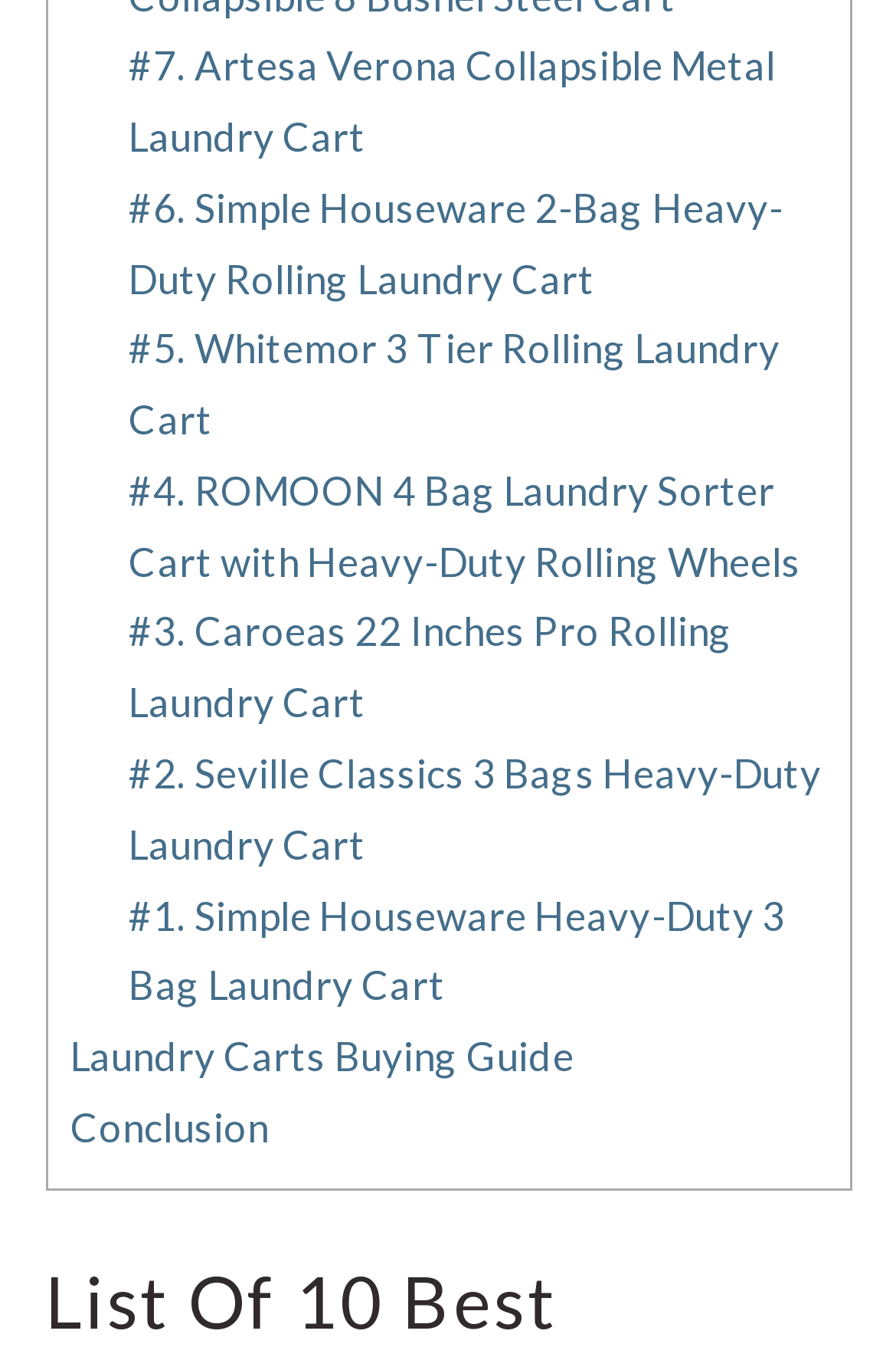Kindly determine the bounding box coordinates of the area that needs to be clicked to fulfill this instruction: "Check the Conclusion section".

[0.078, 0.805, 0.3, 0.84]